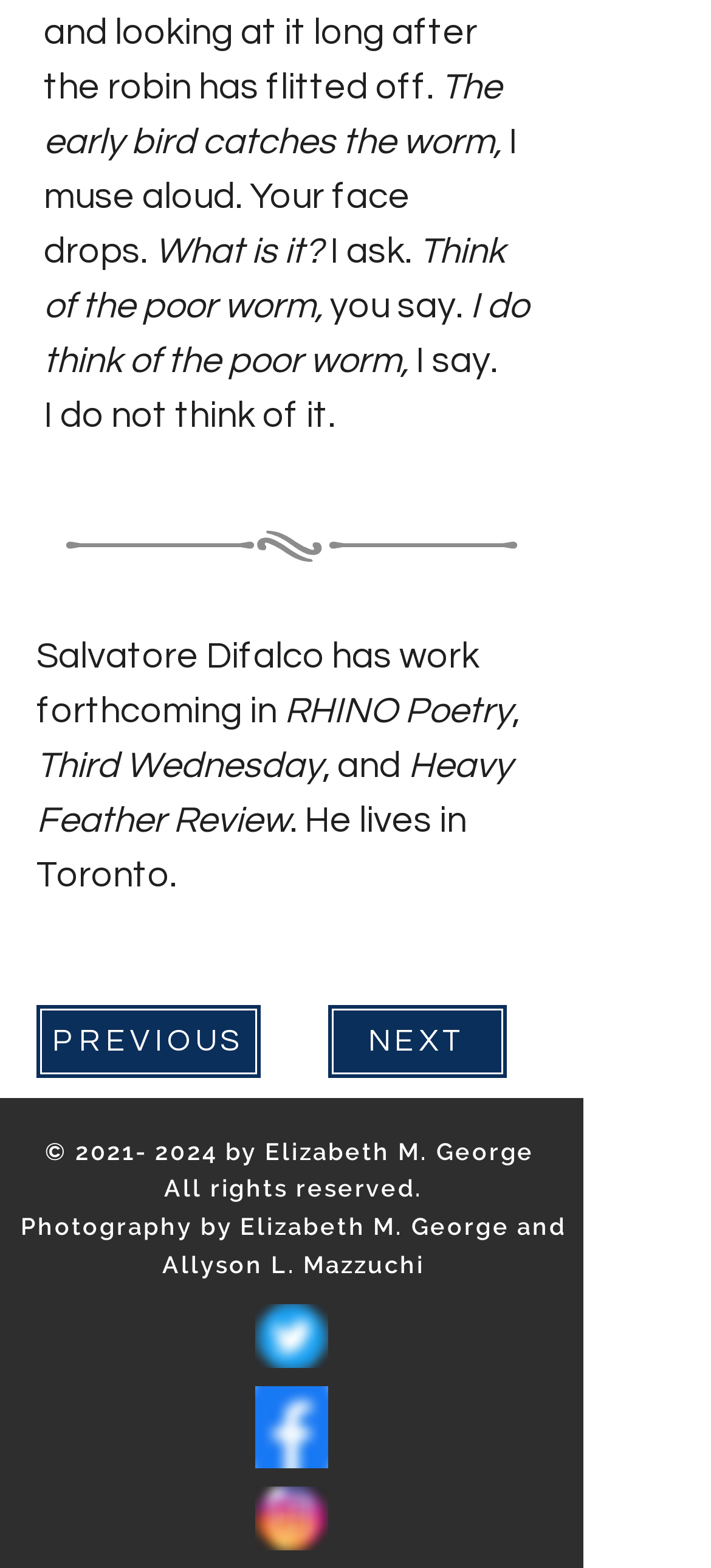Determine the bounding box coordinates in the format (top-left x, top-left y, bottom-right x, bottom-right y). Ensure all values are floating point numbers between 0 and 1. Identify the bounding box of the UI element described by: NEXT

[0.459, 0.639, 0.715, 0.688]